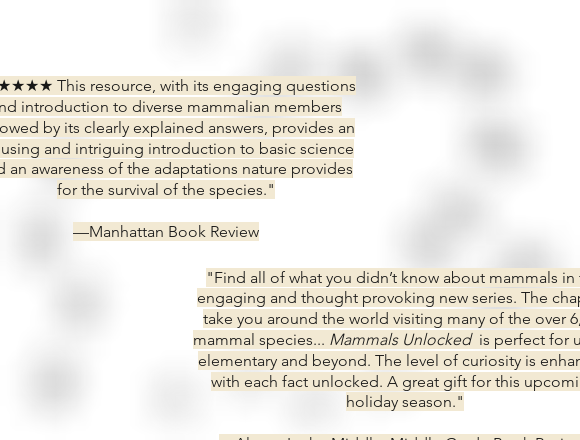Which book review praises the book as a resource?
Use the screenshot to answer the question with a single word or phrase.

Manhattan Book Review